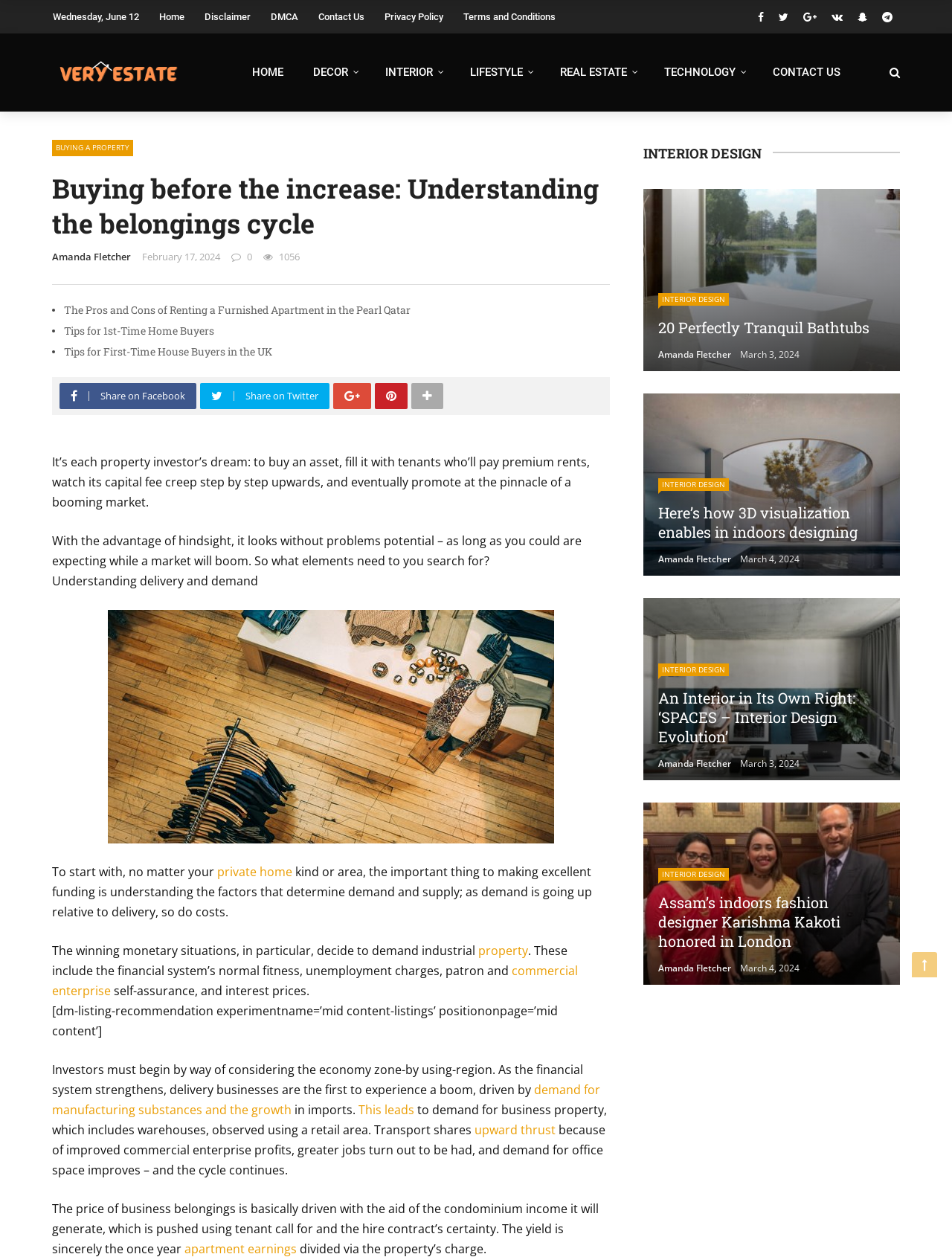Find the bounding box coordinates of the area to click in order to follow the instruction: "Click on the 'Home' link".

[0.167, 0.009, 0.194, 0.018]